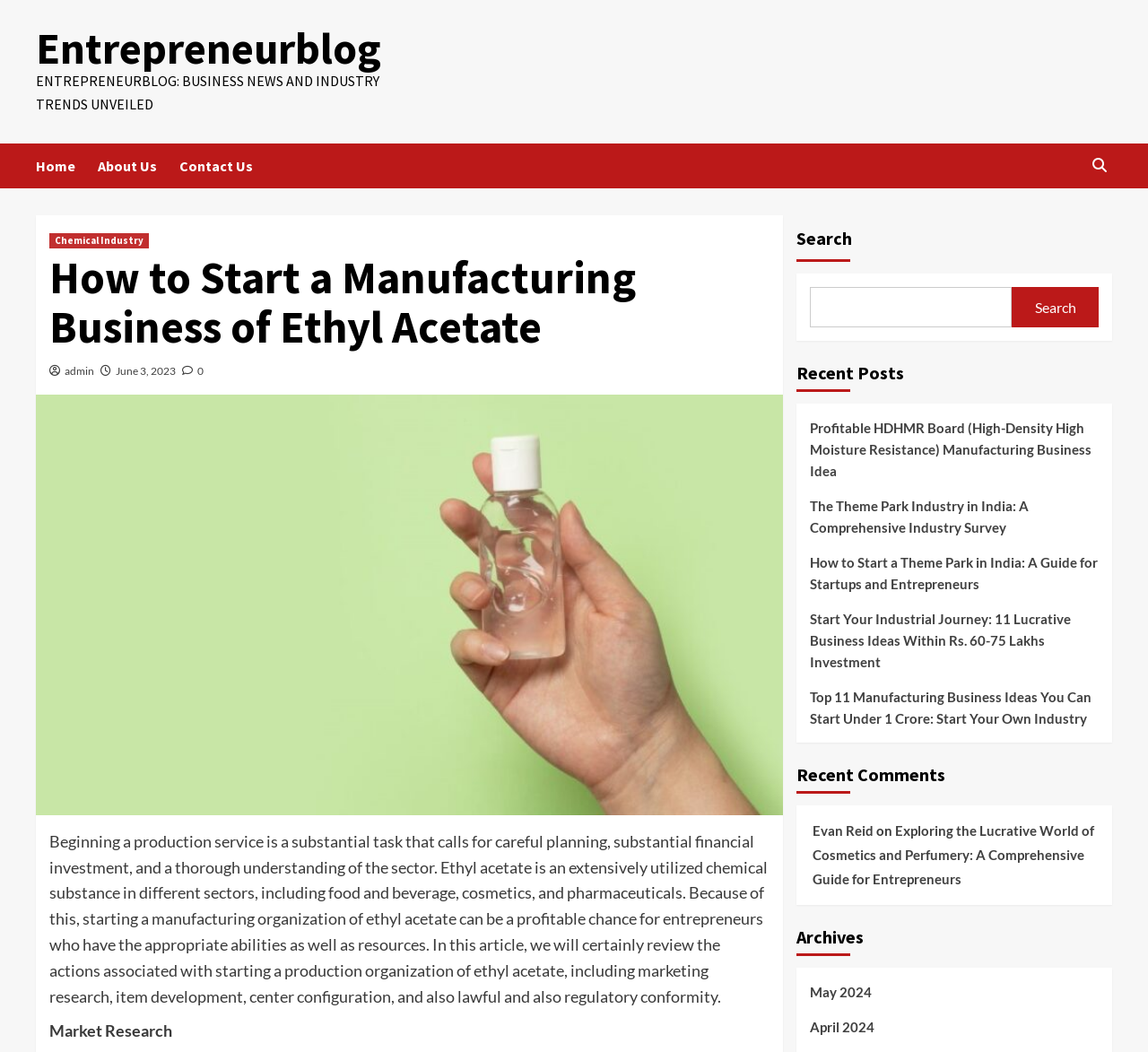Provide the bounding box coordinates of the UI element that matches the description: "June 3, 2023".

[0.101, 0.345, 0.153, 0.358]